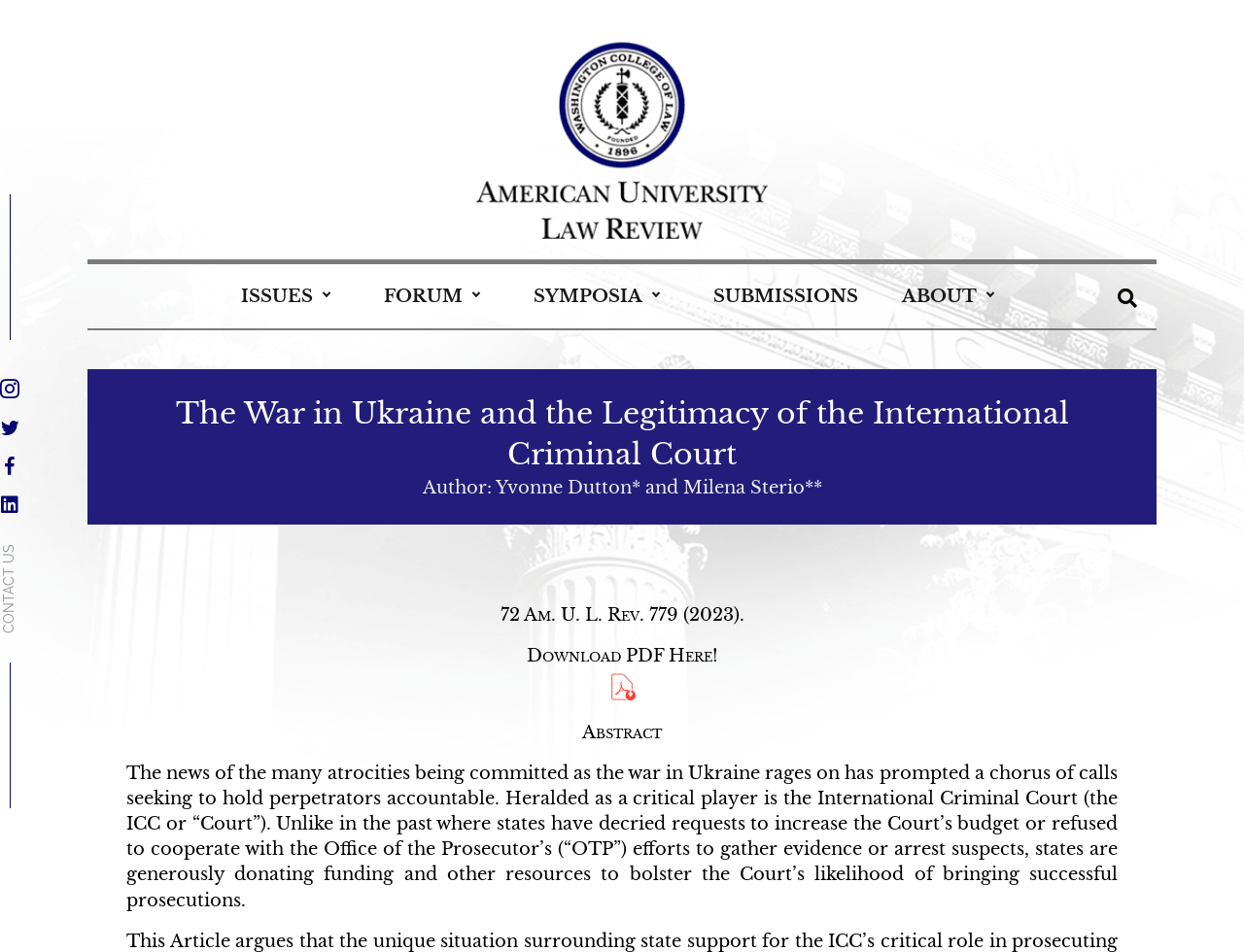Provide the bounding box coordinates of the UI element that matches the description: "parent_node: Download PDF Here!".

[0.102, 0.707, 0.898, 0.736]